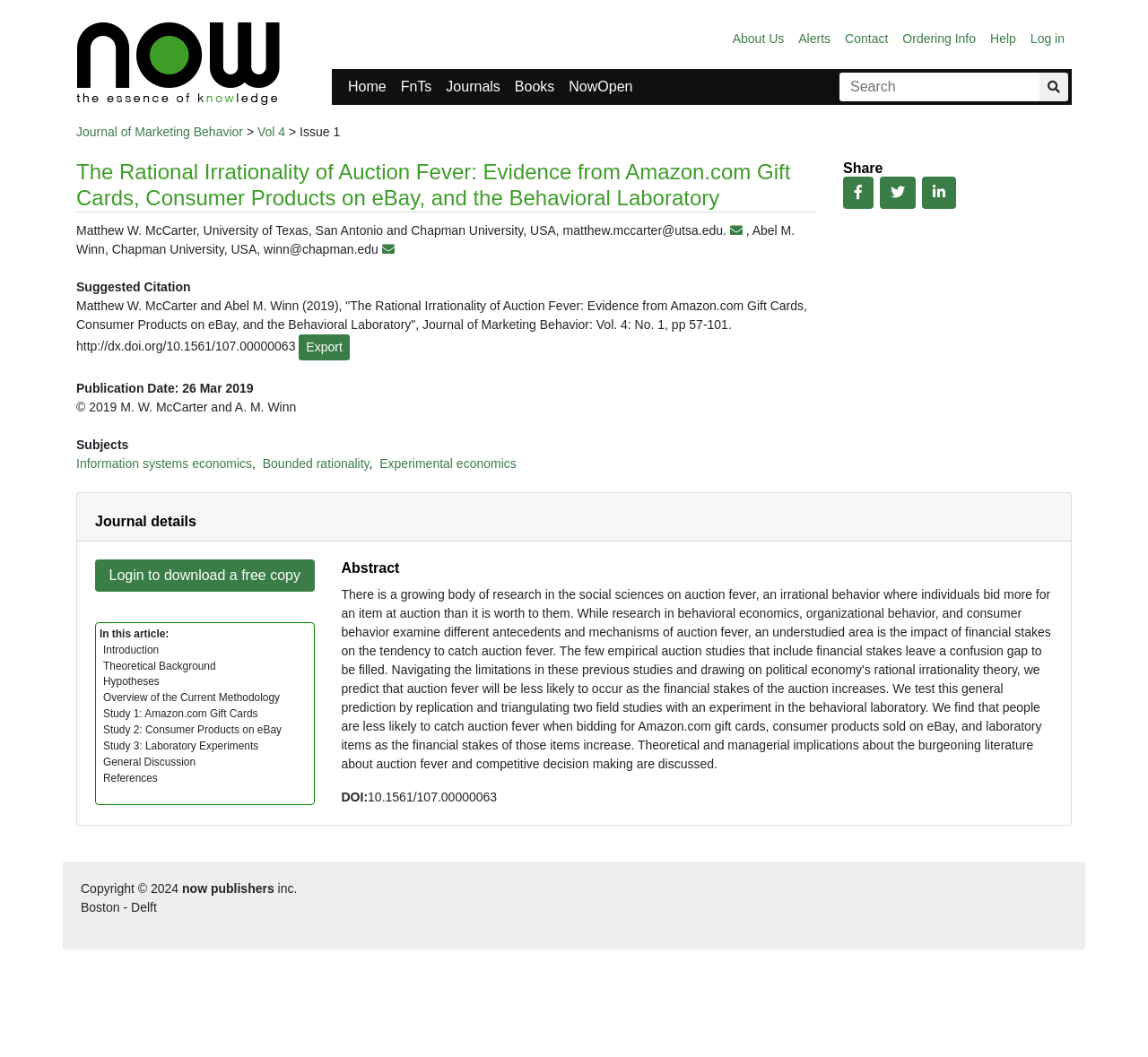Locate the bounding box coordinates of the clickable area to execute the instruction: "Search for a specific topic". Provide the coordinates as four float numbers between 0 and 1, represented as [left, top, right, bottom].

[0.731, 0.069, 0.906, 0.096]